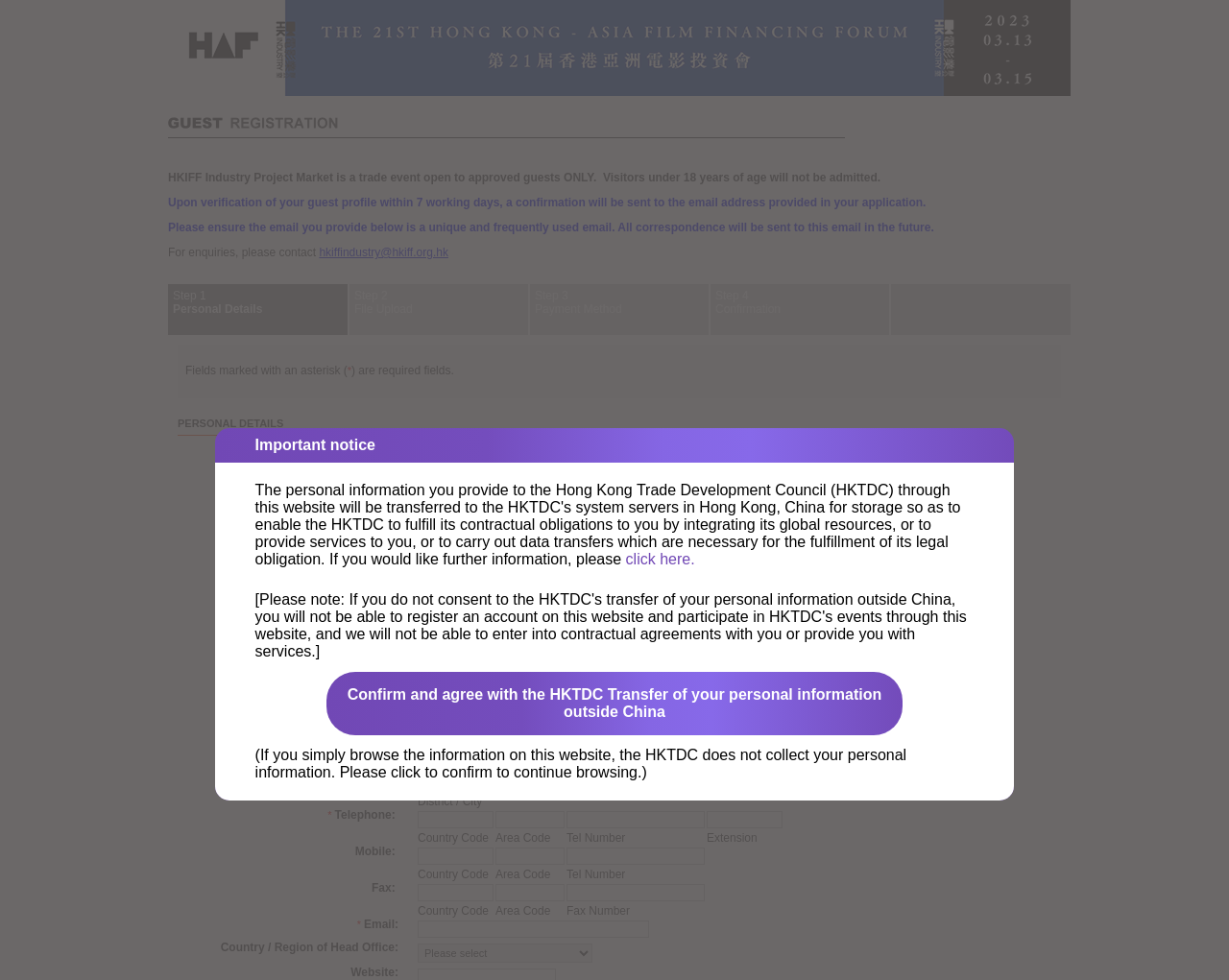Determine the bounding box coordinates for the UI element described. Format the coordinates as (top-left x, top-left y, bottom-right x, bottom-right y) and ensure all values are between 0 and 1. Element description: parent_node: (Room/Block/Building) name="ucCoreInfo1:txtAddress2"

[0.34, 0.733, 0.68, 0.75]